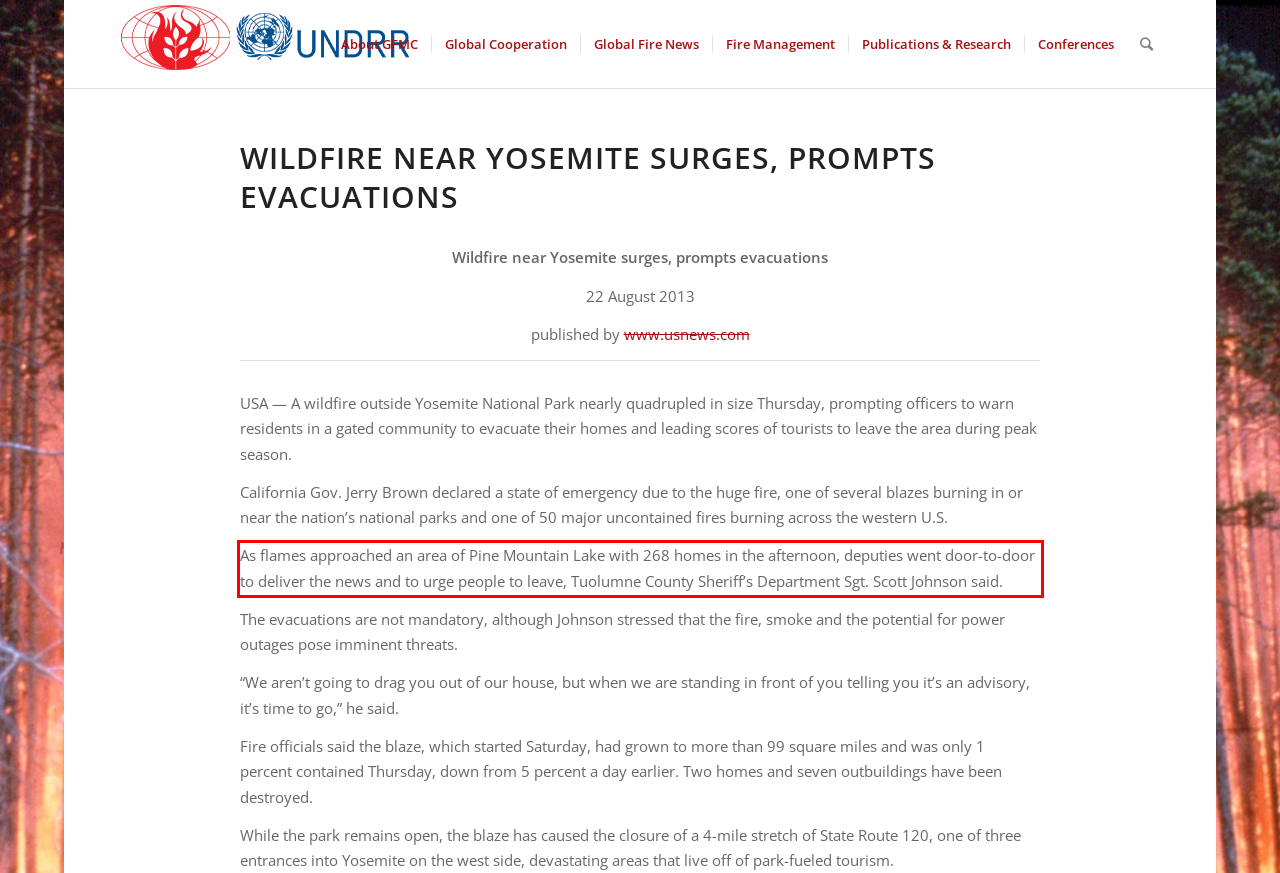You have a screenshot of a webpage where a UI element is enclosed in a red rectangle. Perform OCR to capture the text inside this red rectangle.

As flames approached an area of Pine Mountain Lake with 268 homes in the afternoon, deputies went door-to-door to deliver the news and to urge people to leave, Tuolumne County Sheriff’s Department Sgt. Scott Johnson said.